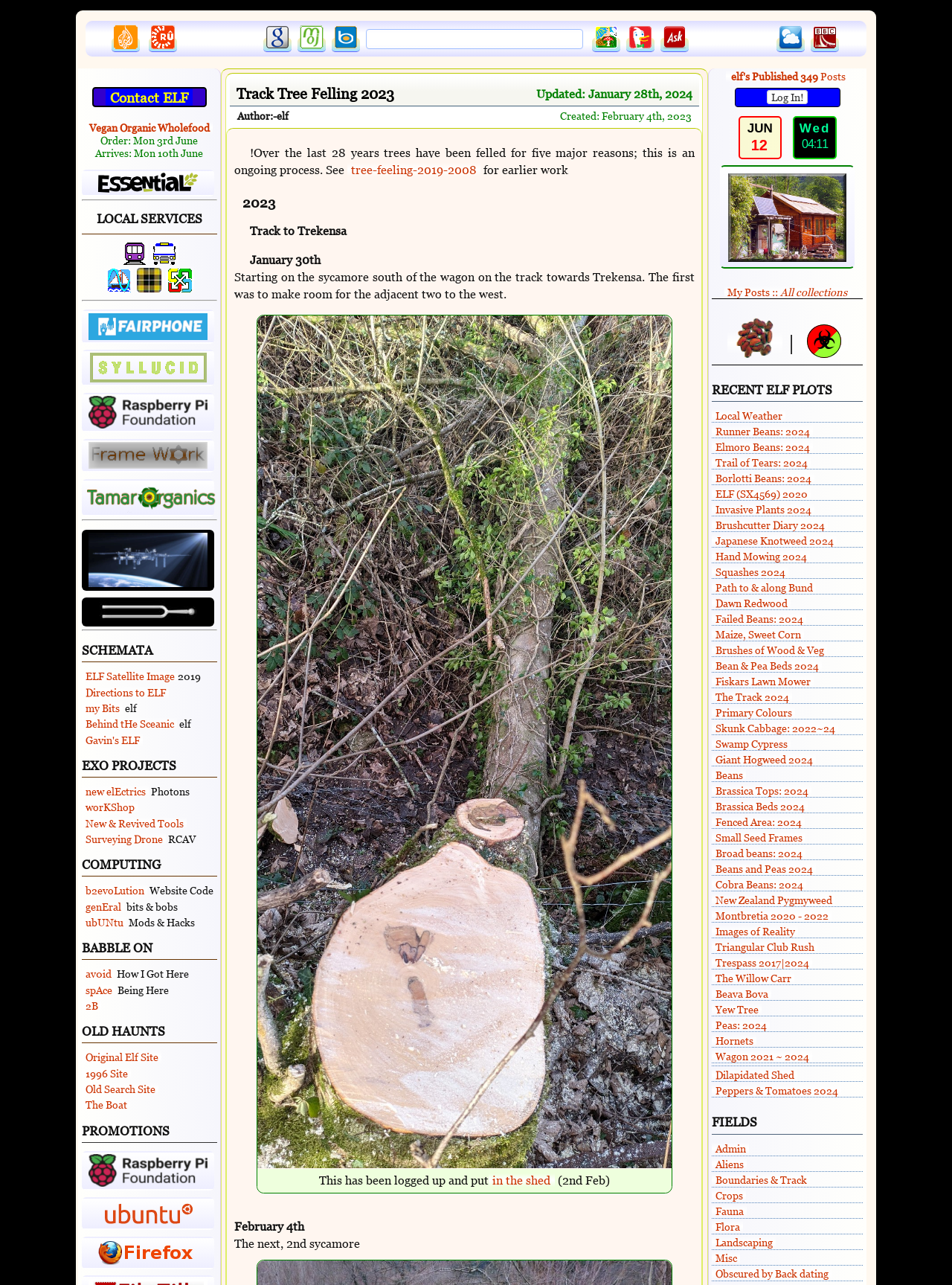Pinpoint the bounding box coordinates for the area that should be clicked to perform the following instruction: "View Essential Coop".

[0.099, 0.142, 0.212, 0.152]